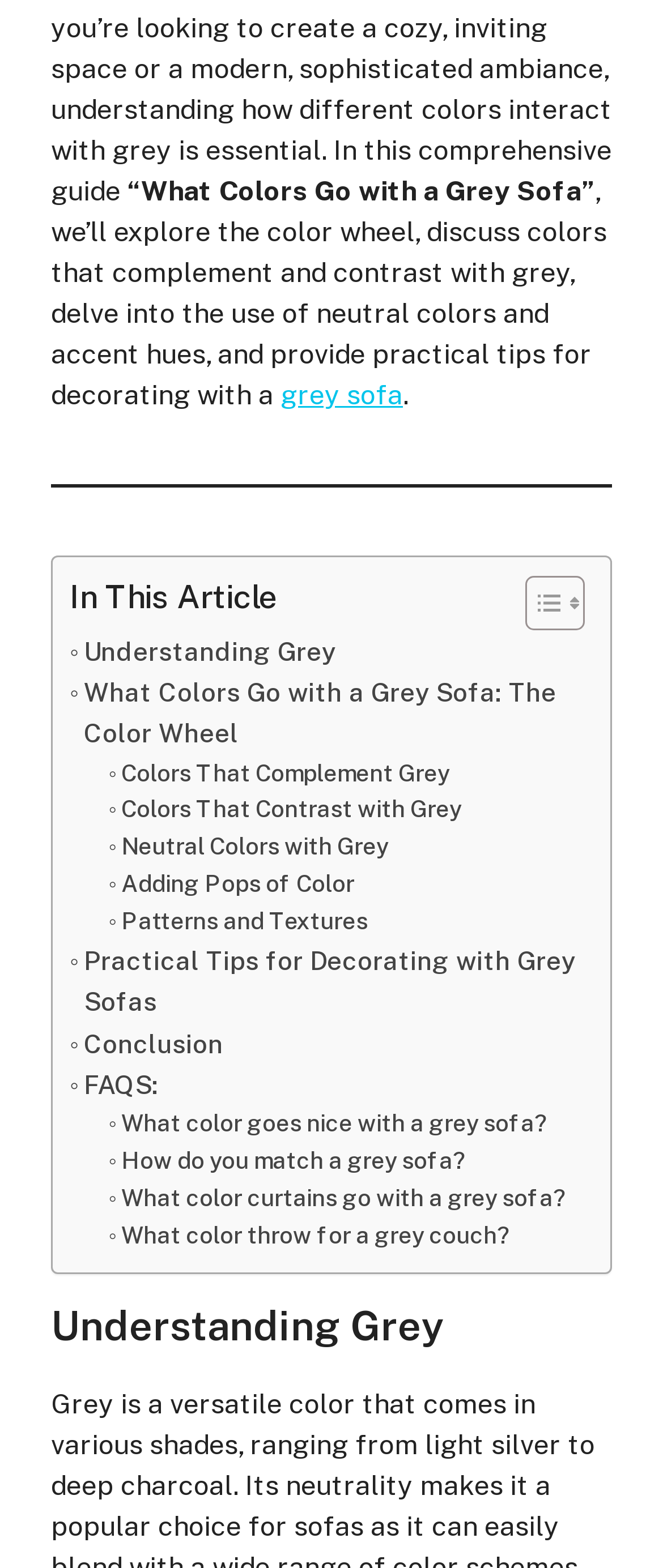Identify the bounding box coordinates of the clickable region required to complete the instruction: "Click on 'What Colors Go with a Grey Sofa: The Color Wheel'". The coordinates should be given as four float numbers within the range of 0 and 1, i.e., [left, top, right, bottom].

[0.105, 0.429, 0.869, 0.482]